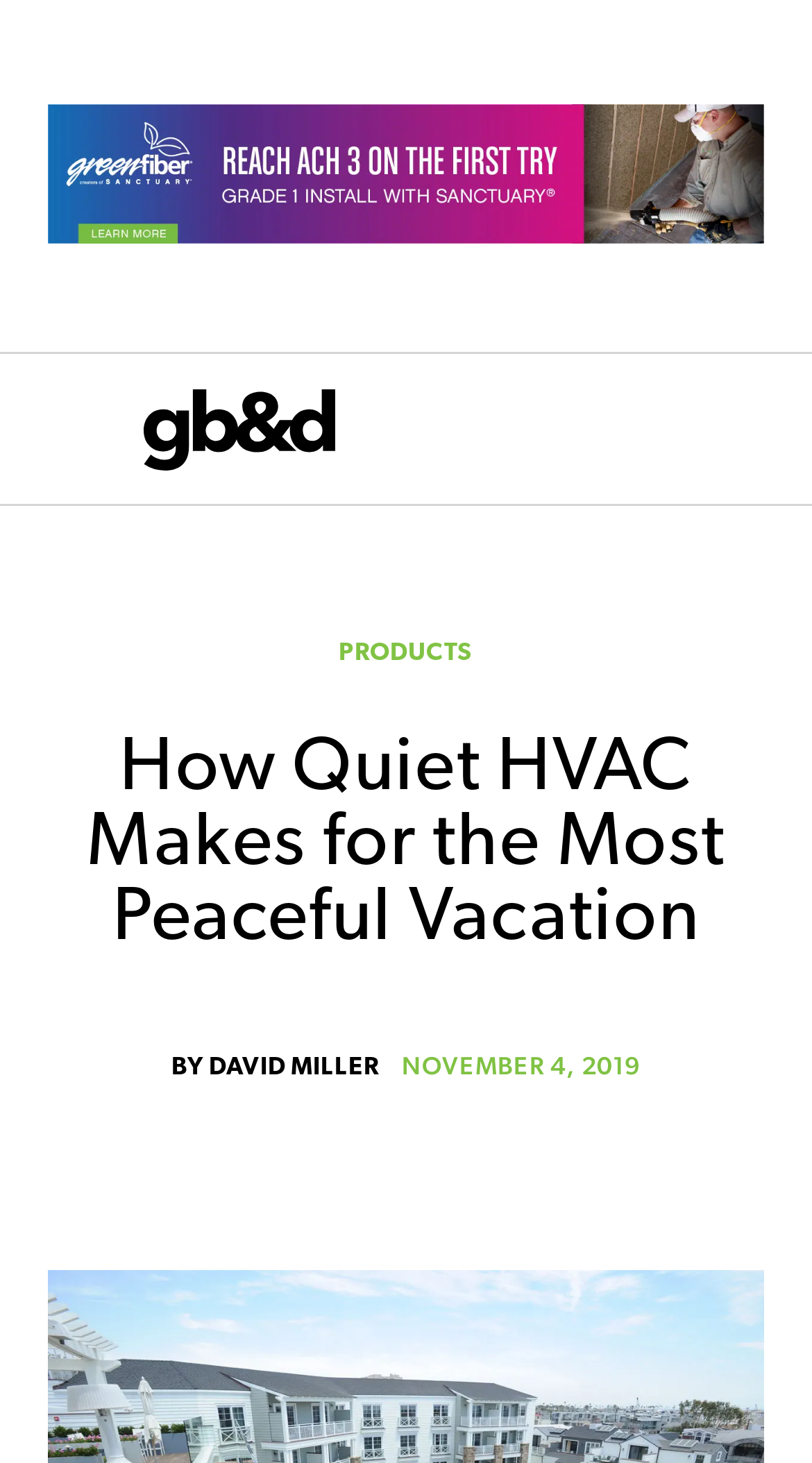Extract the main heading from the webpage content.

How Quiet HVAC Makes for the Most Peaceful Vacation